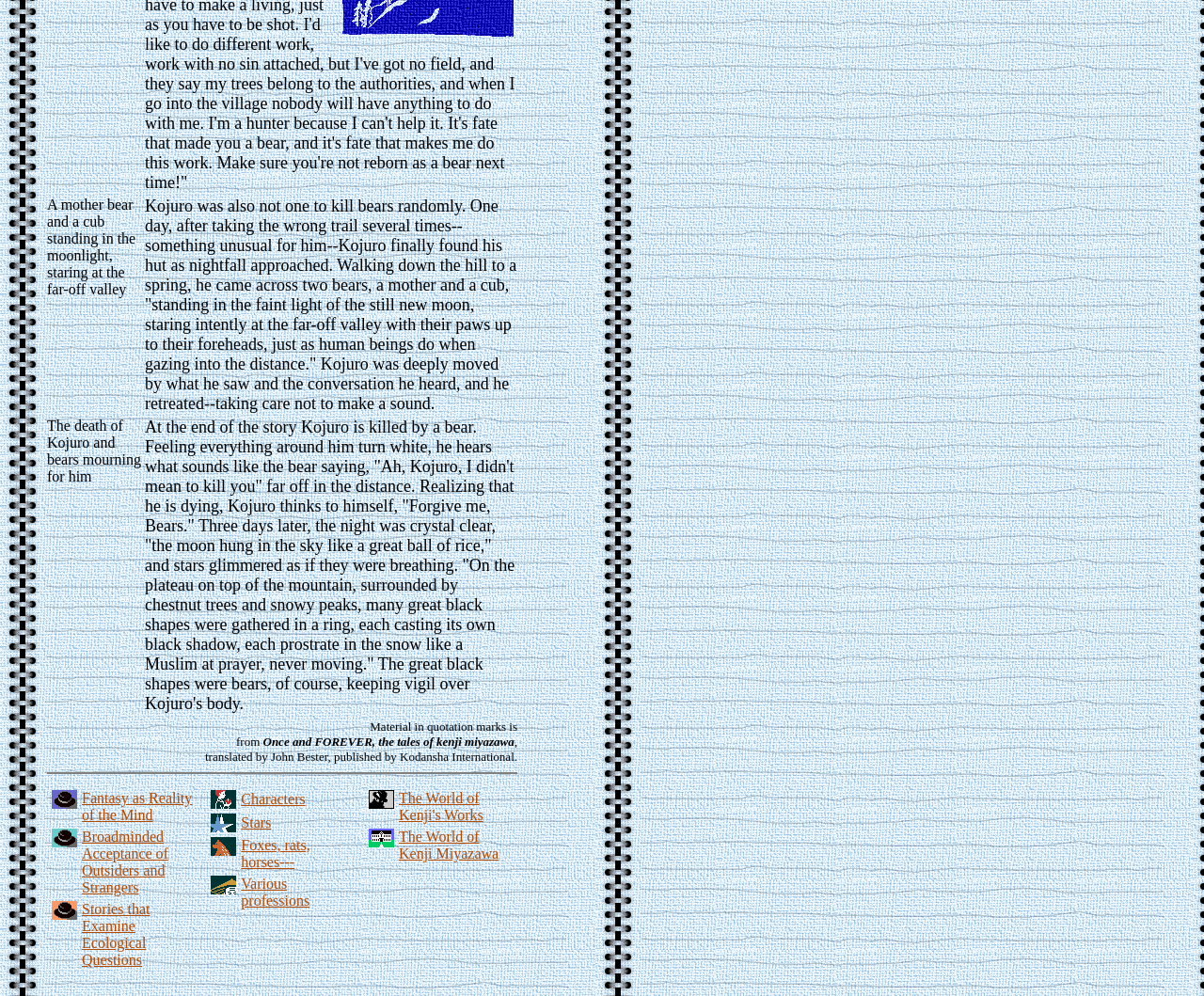Please find the bounding box coordinates (top-left x, top-left y, bottom-right x, bottom-right y) in the screenshot for the UI element described as follows: The World of Kenji's Works

[0.331, 0.793, 0.401, 0.826]